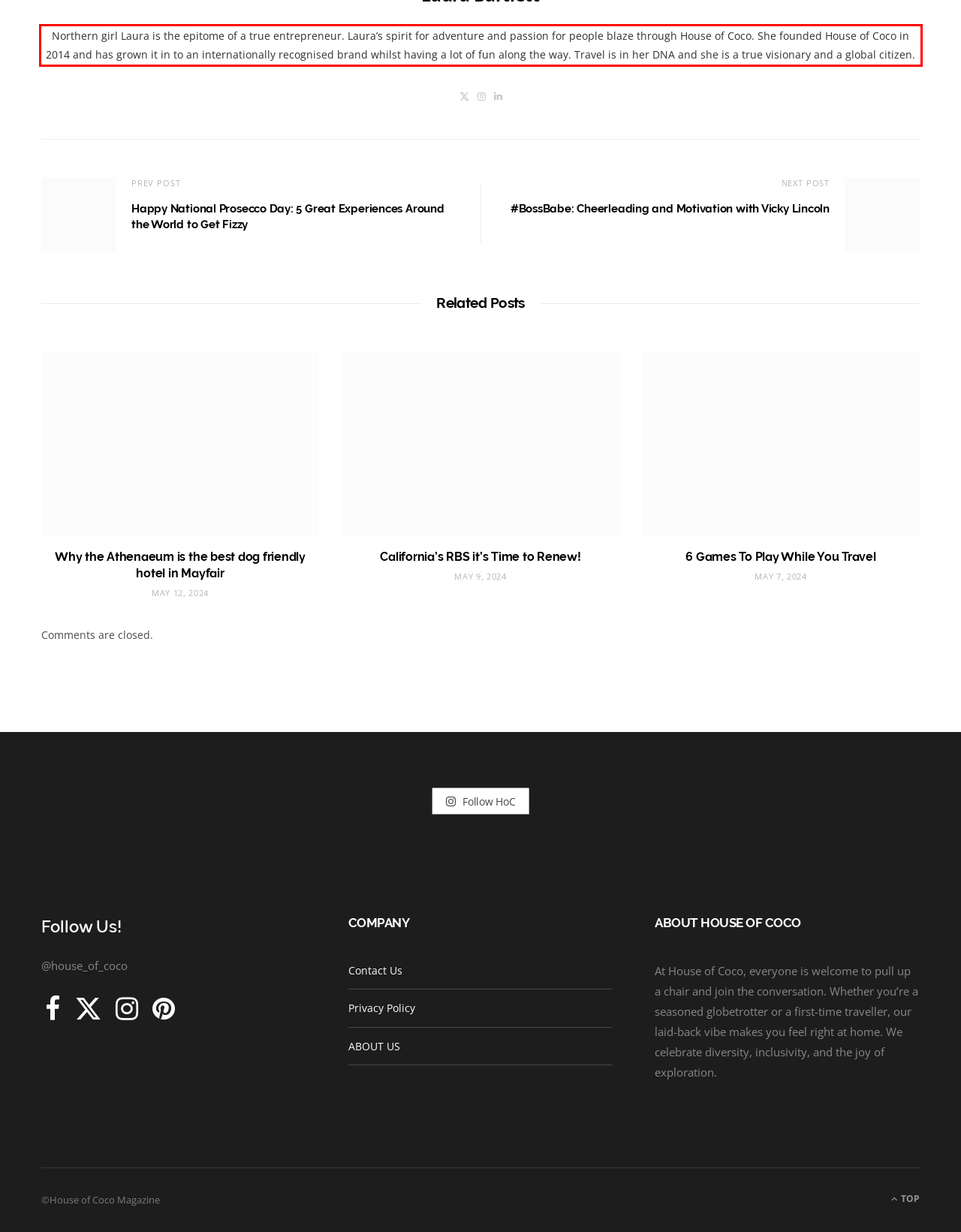You are given a webpage screenshot with a red bounding box around a UI element. Extract and generate the text inside this red bounding box.

Northern girl Laura is the epitome of a true entrepreneur. Laura’s spirit for adventure and passion for people blaze through House of Coco. She founded House of Coco in 2014 and has grown it in to an internationally recognised brand whilst having a lot of fun along the way. Travel is in her DNA and she is a true visionary and a global citizen.